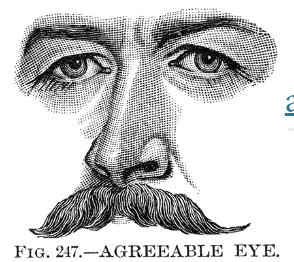Use a single word or phrase to respond to the question:
What is the label on the drawing?

Fig. 247